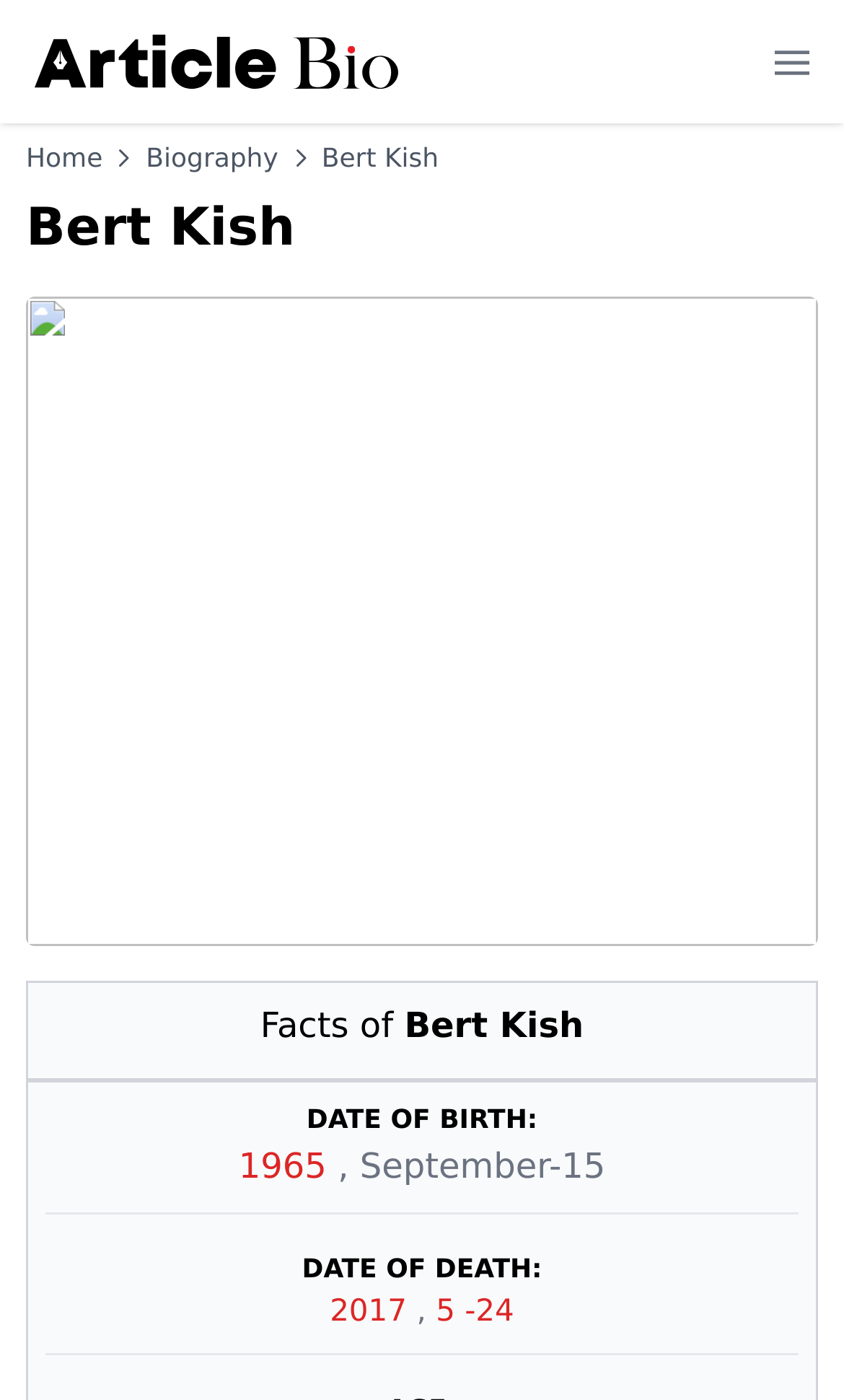Identify the bounding box coordinates of the part that should be clicked to carry out this instruction: "Click on the ArticleBio.com link".

[0.041, 0.025, 0.471, 0.063]